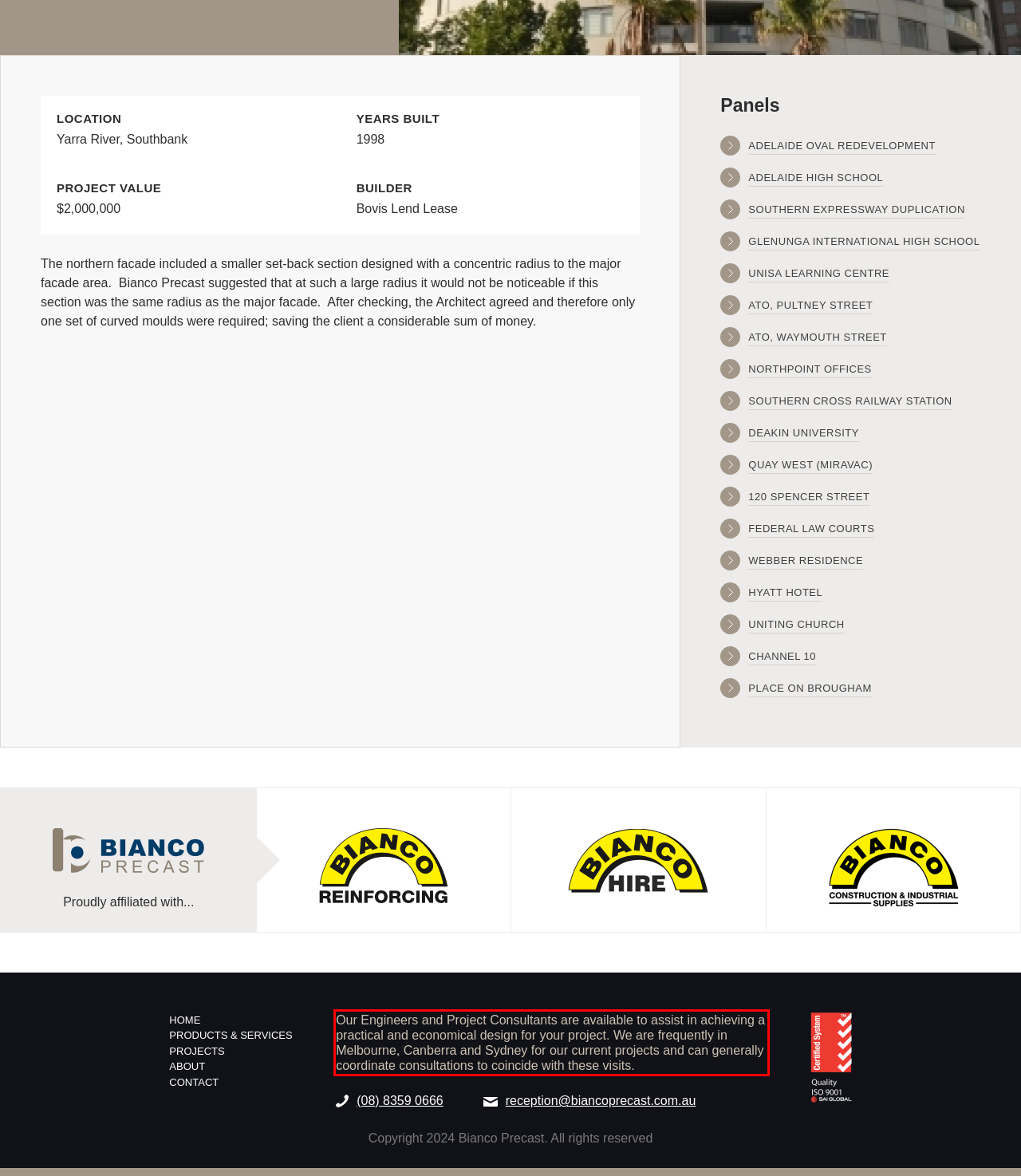Using the provided webpage screenshot, identify and read the text within the red rectangle bounding box.

Our Engineers and Project Consultants are available to assist in achieving a practical and economical design for your project. We are frequently in Melbourne, Canberra and Sydney for our current projects and can generally coordinate consultations to coincide with these visits.